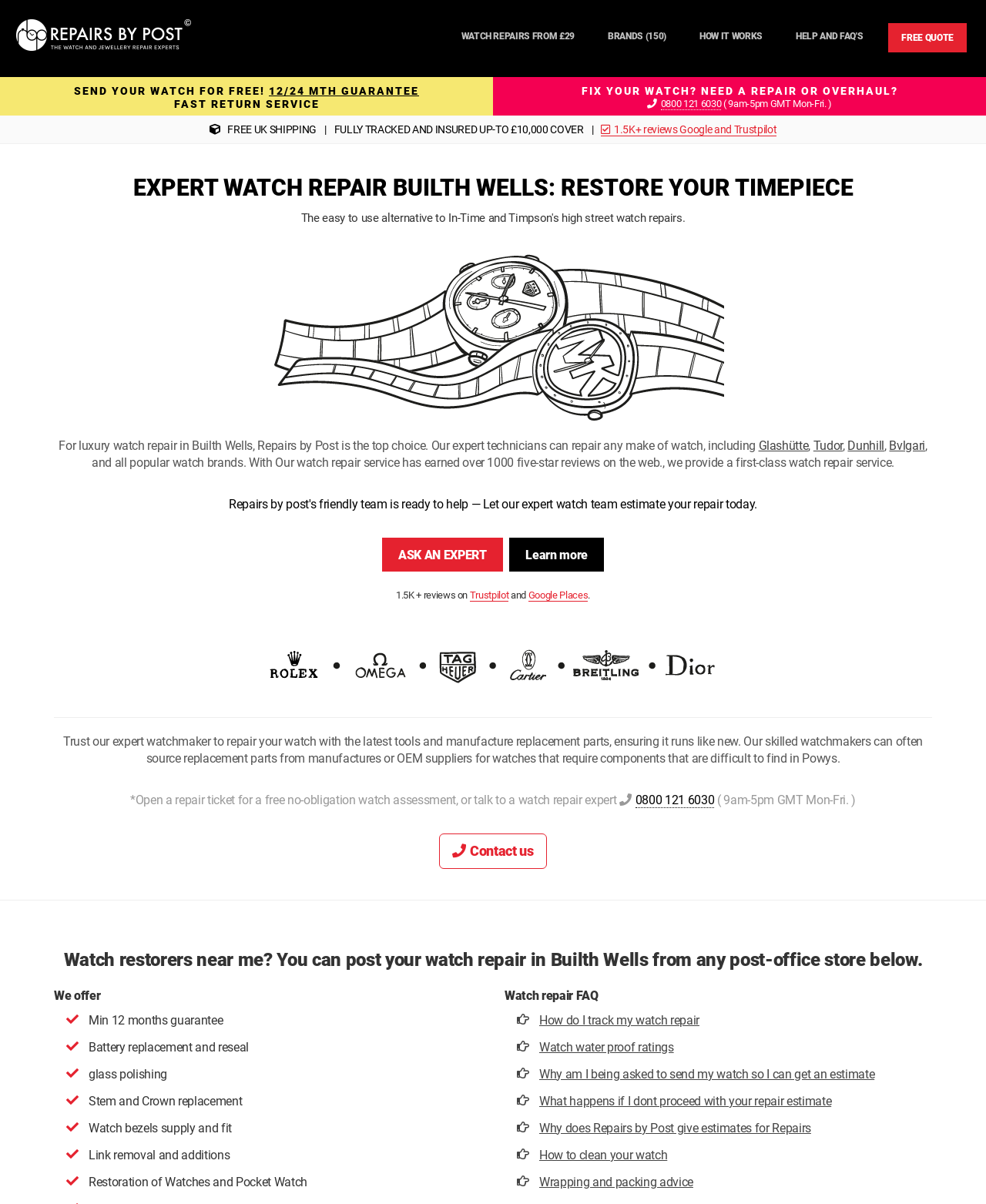What is the name of the watch brand that starts with 'B'?
Refer to the image and offer an in-depth and detailed answer to the question.

I found this information by looking at the section where it lists various watch brands that Repairs by Post can repair, including 'Glashütte', 'Tudor', 'Dunhill', and 'Bvlgari'. The brand that starts with 'B' is Bvlgari.